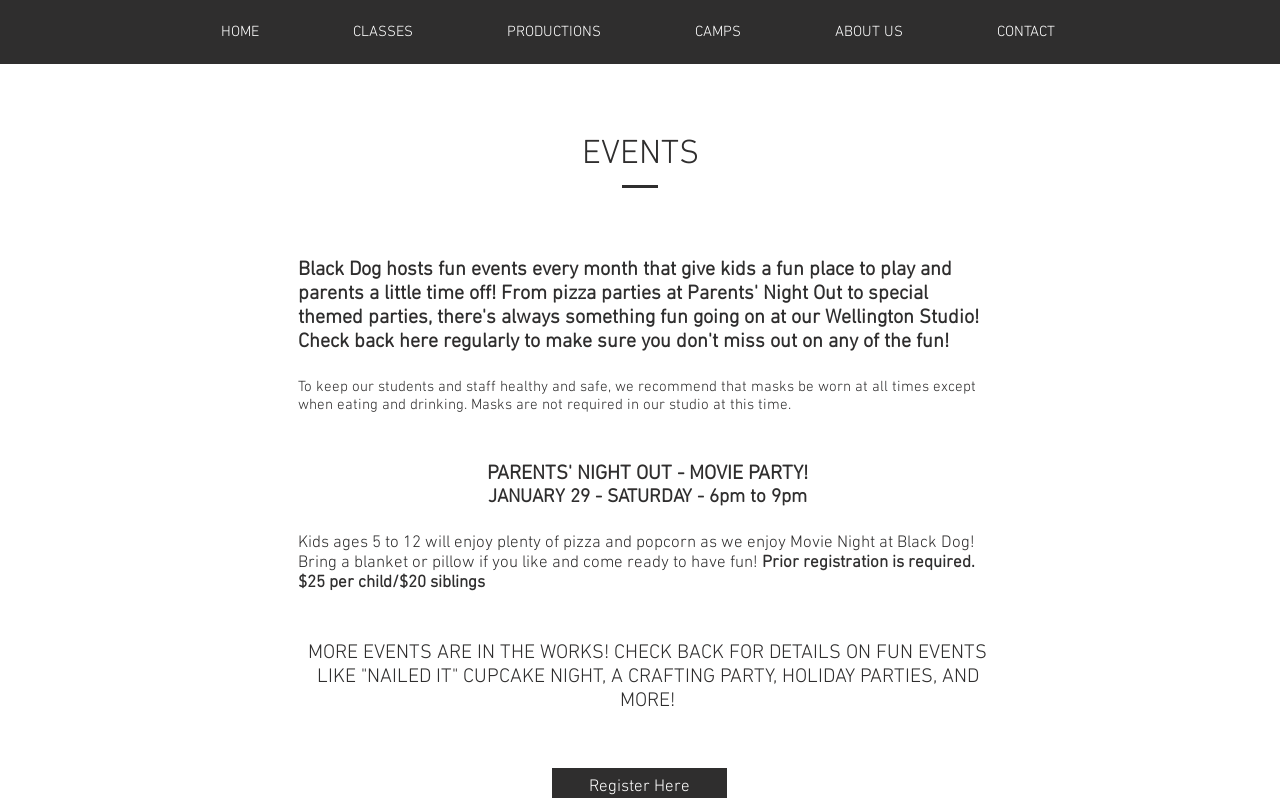Bounding box coordinates must be specified in the format (top-left x, top-left y, bottom-right x, bottom-right y). All values should be floating point numbers between 0 and 1. What are the bounding box coordinates of the UI element described as: HOME

[0.136, 0.025, 0.239, 0.055]